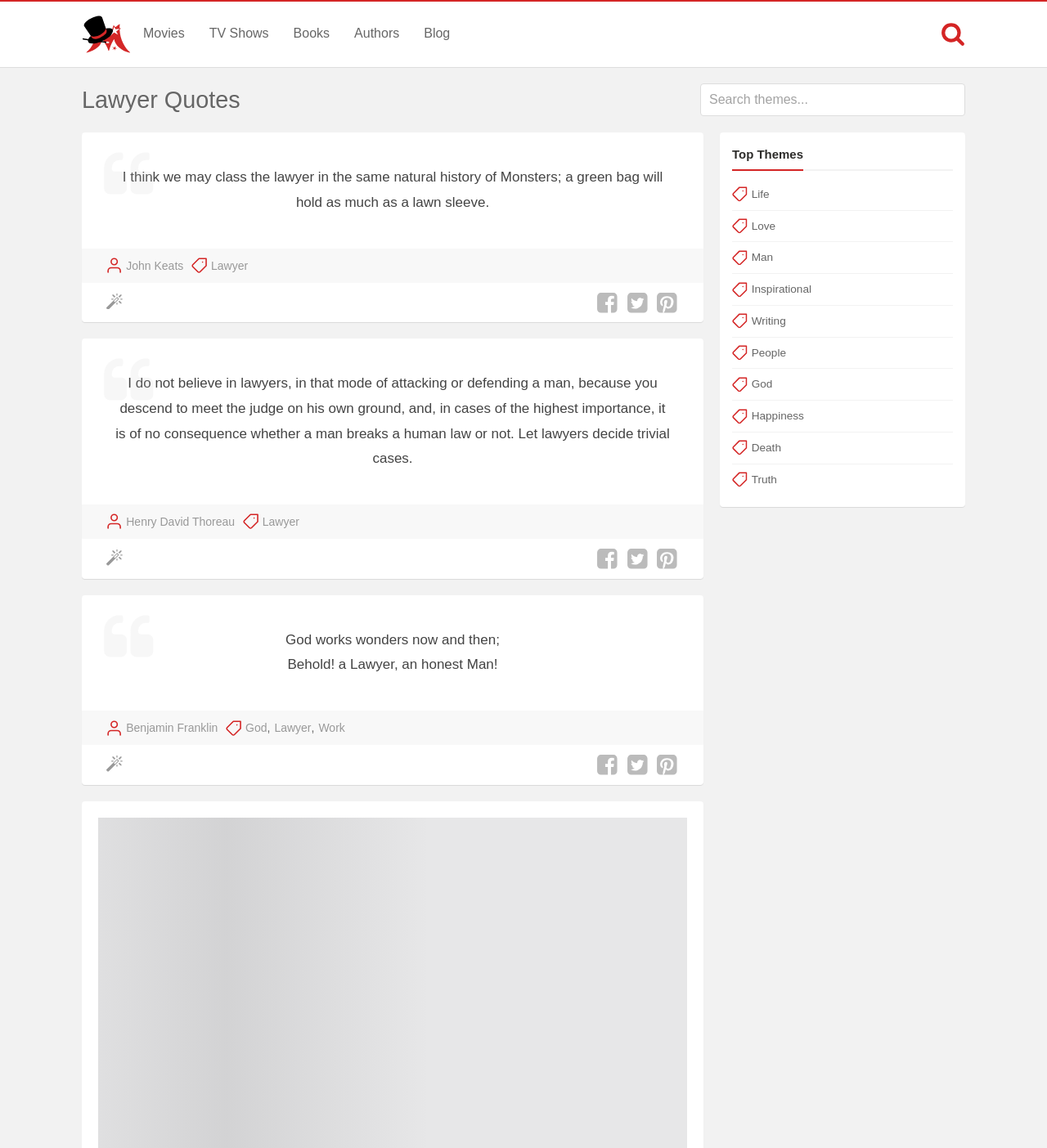Please indicate the bounding box coordinates for the clickable area to complete the following task: "Discover top themes". The coordinates should be specified as four float numbers between 0 and 1, i.e., [left, top, right, bottom].

[0.699, 0.126, 0.91, 0.149]